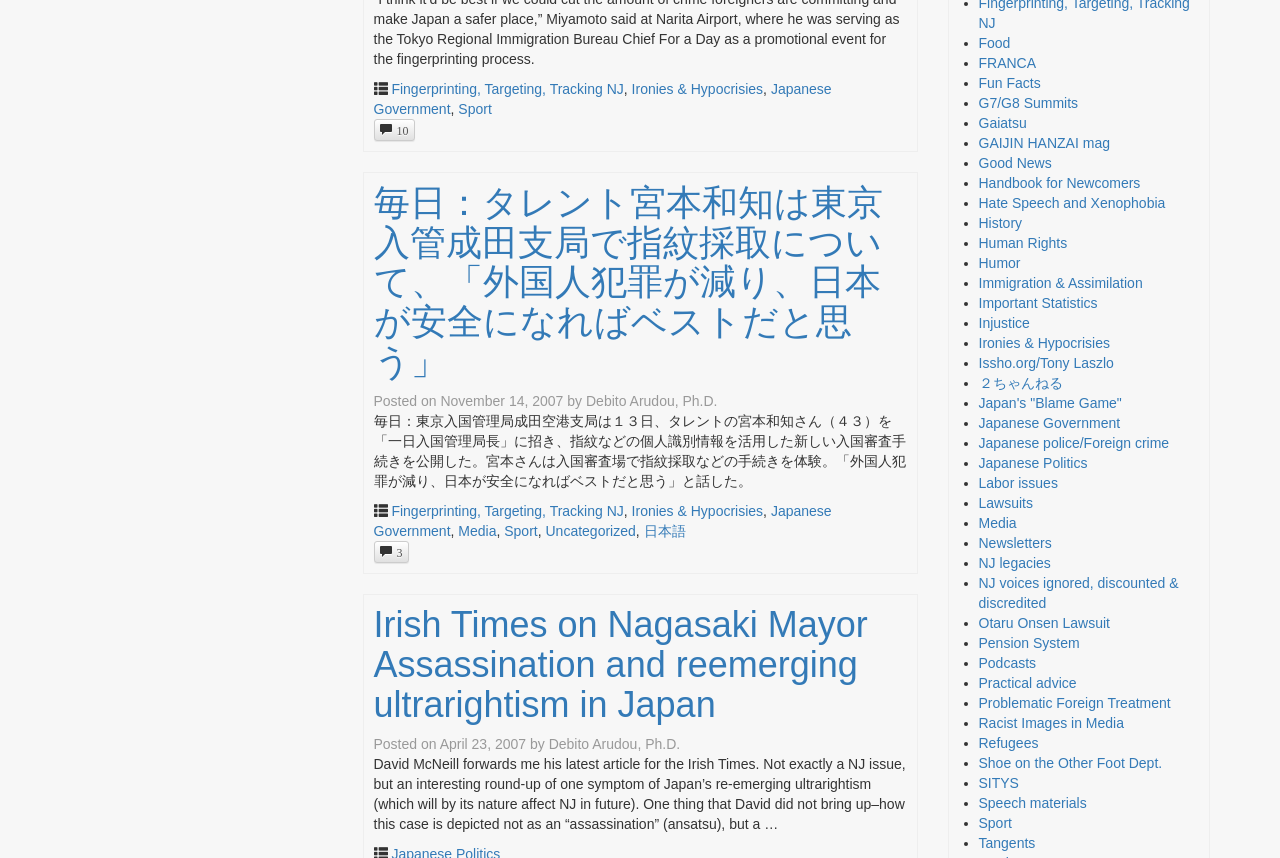Please locate the clickable area by providing the bounding box coordinates to follow this instruction: "Enter your name".

None